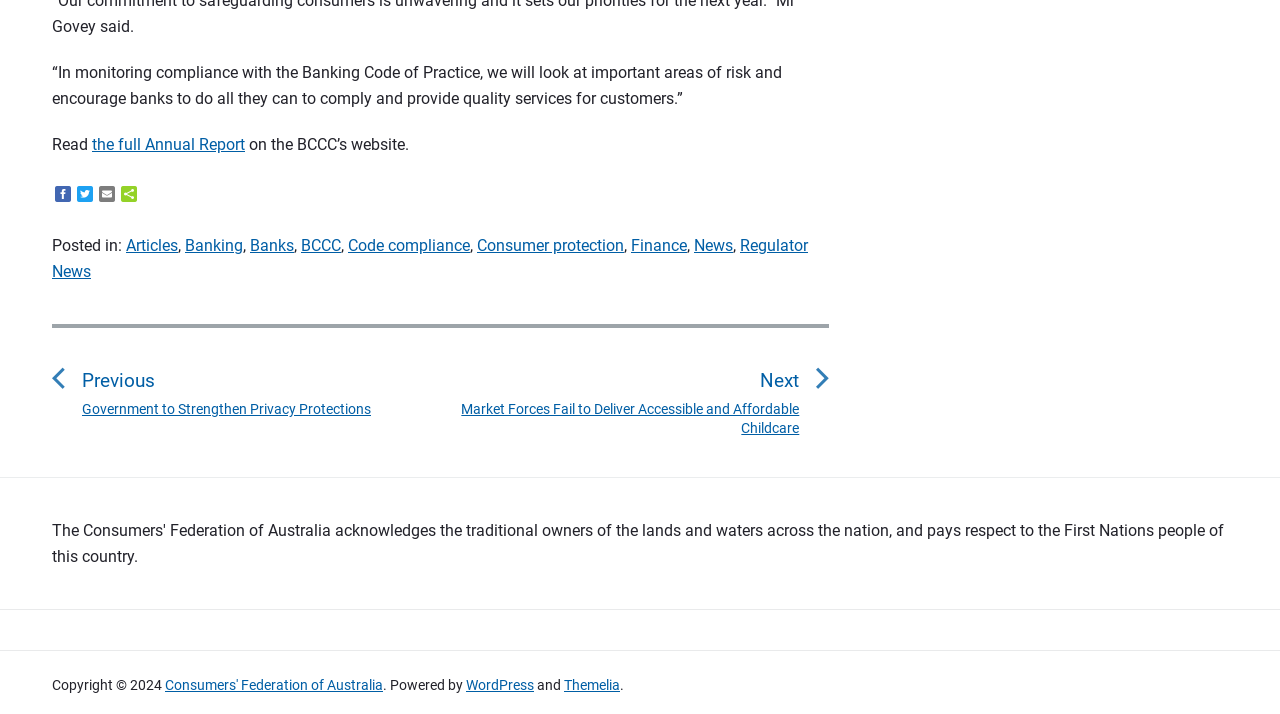Locate the bounding box coordinates of the segment that needs to be clicked to meet this instruction: "Check the Copyright information".

[0.041, 0.949, 0.129, 0.971]